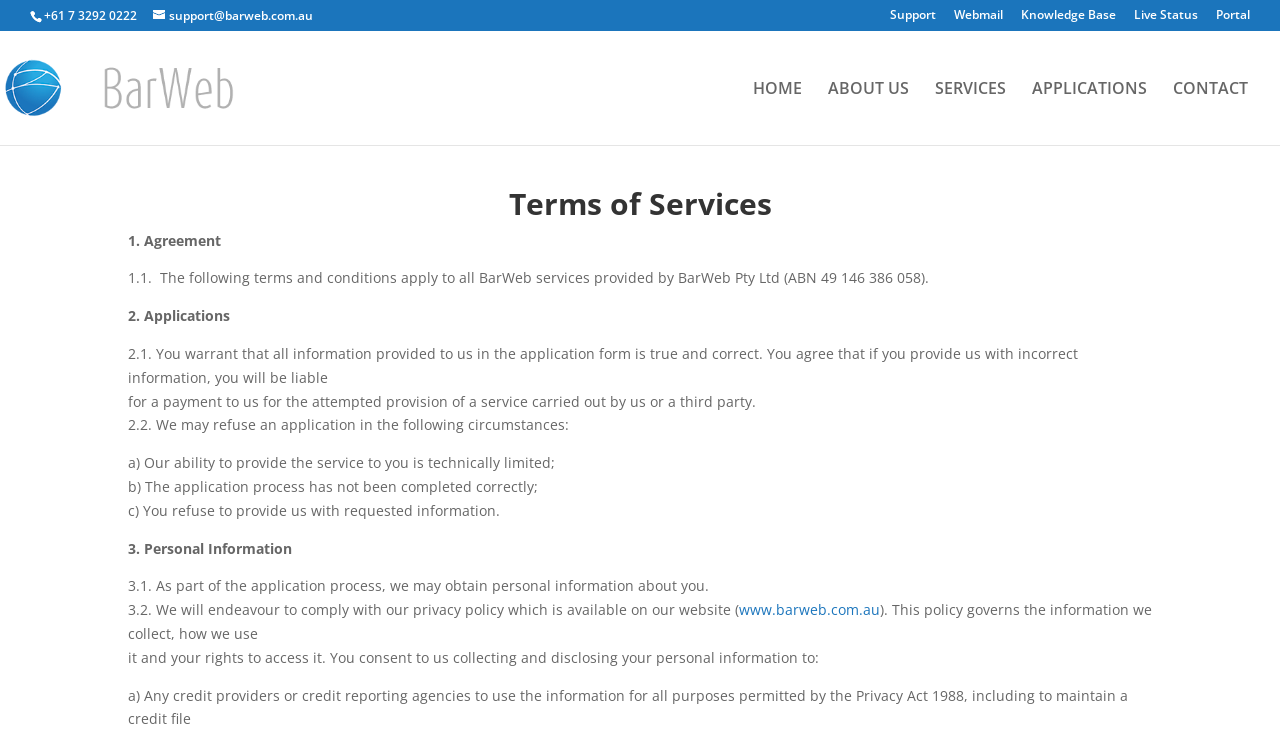Determine the bounding box coordinates of the target area to click to execute the following instruction: "Contact support."

[0.12, 0.01, 0.245, 0.033]